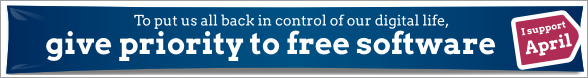What organization is linked to the initiative?
Please answer the question as detailed as possible.

A small badge positioned in the corner of the banner reads 'I support April,' linking the initiative to the organization April, which advocates for free software and digital rights.